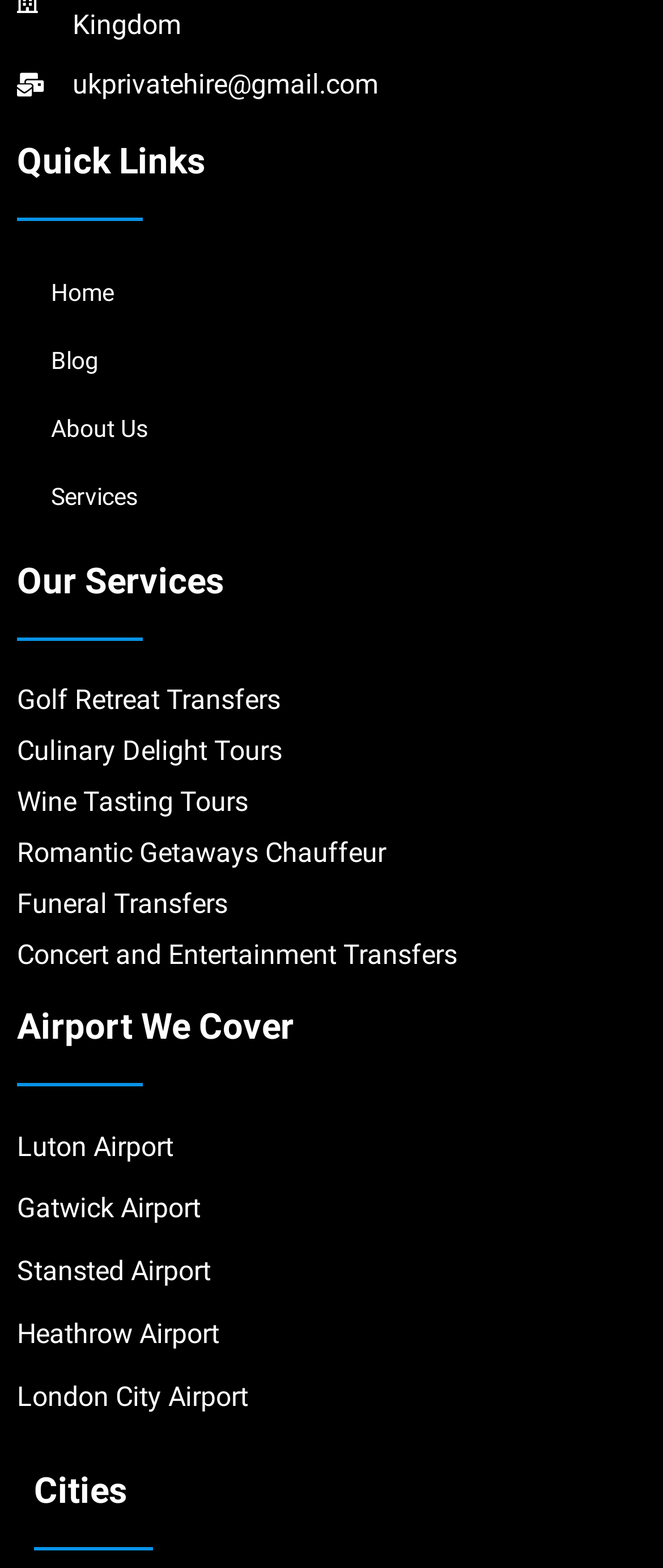Please provide the bounding box coordinates for the element that needs to be clicked to perform the following instruction: "view About Us". The coordinates should be given as four float numbers between 0 and 1, i.e., [left, top, right, bottom].

None